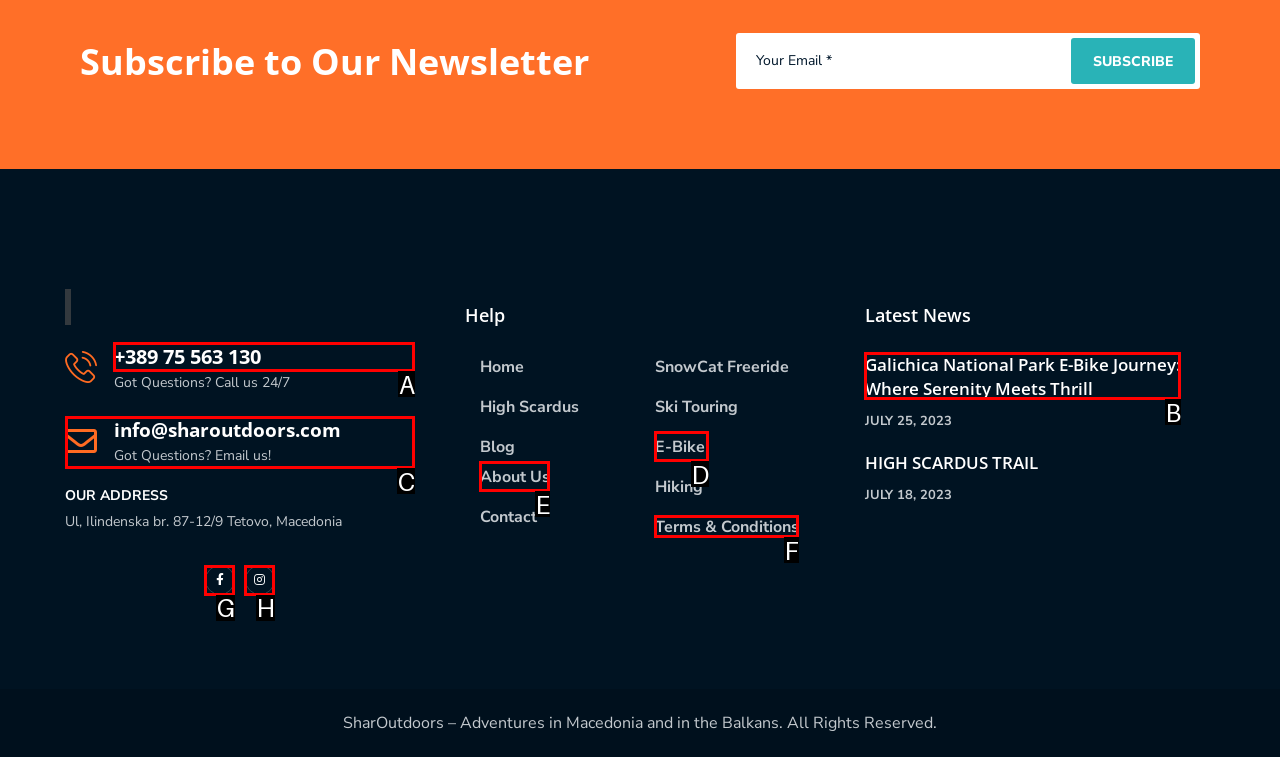Identify the correct choice to execute this task: Call the phone number
Respond with the letter corresponding to the right option from the available choices.

A